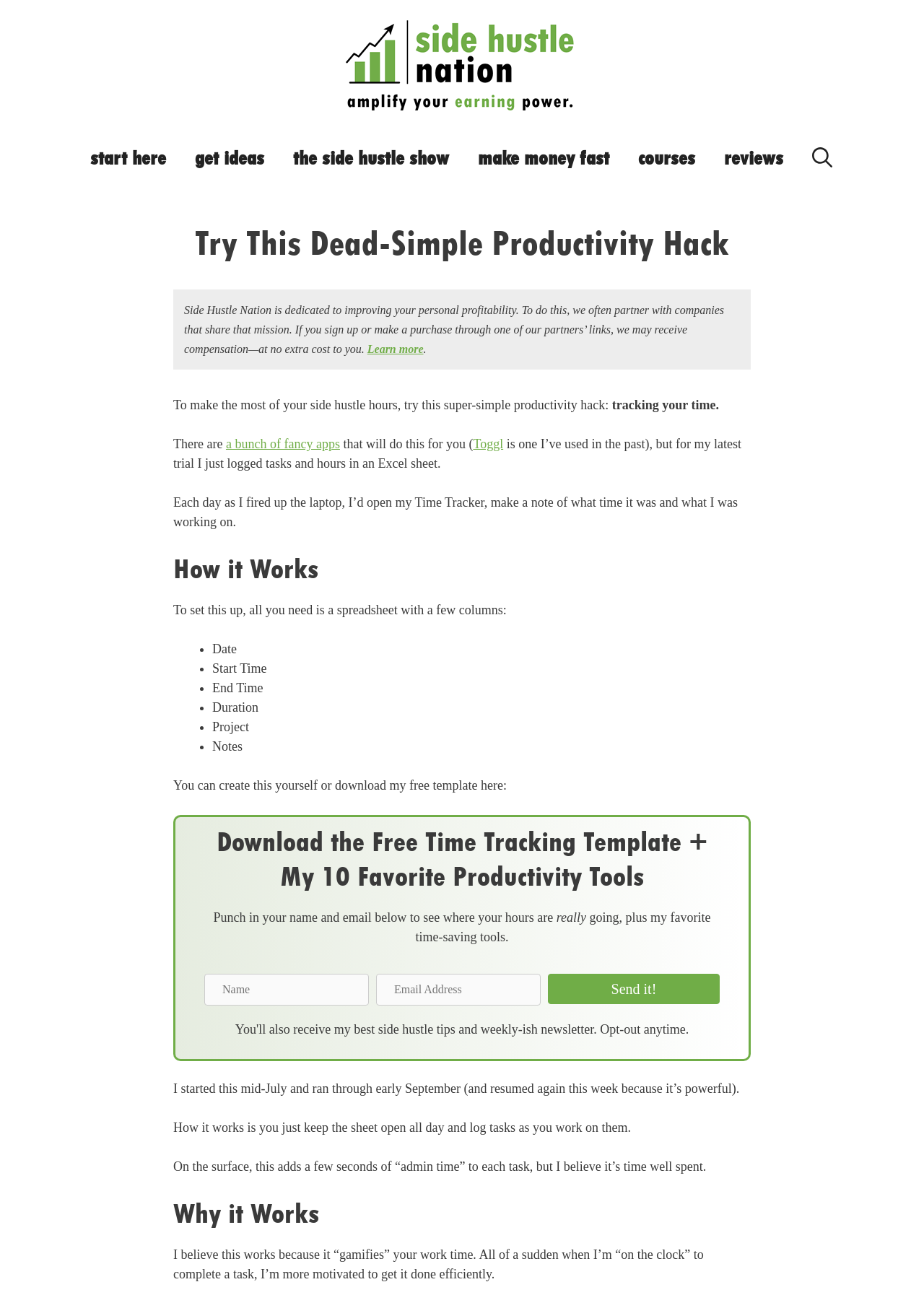Identify the bounding box coordinates for the region to click in order to carry out this instruction: "Click on 'get ideas'". Provide the coordinates using four float numbers between 0 and 1, formatted as [left, top, right, bottom].

[0.195, 0.094, 0.302, 0.15]